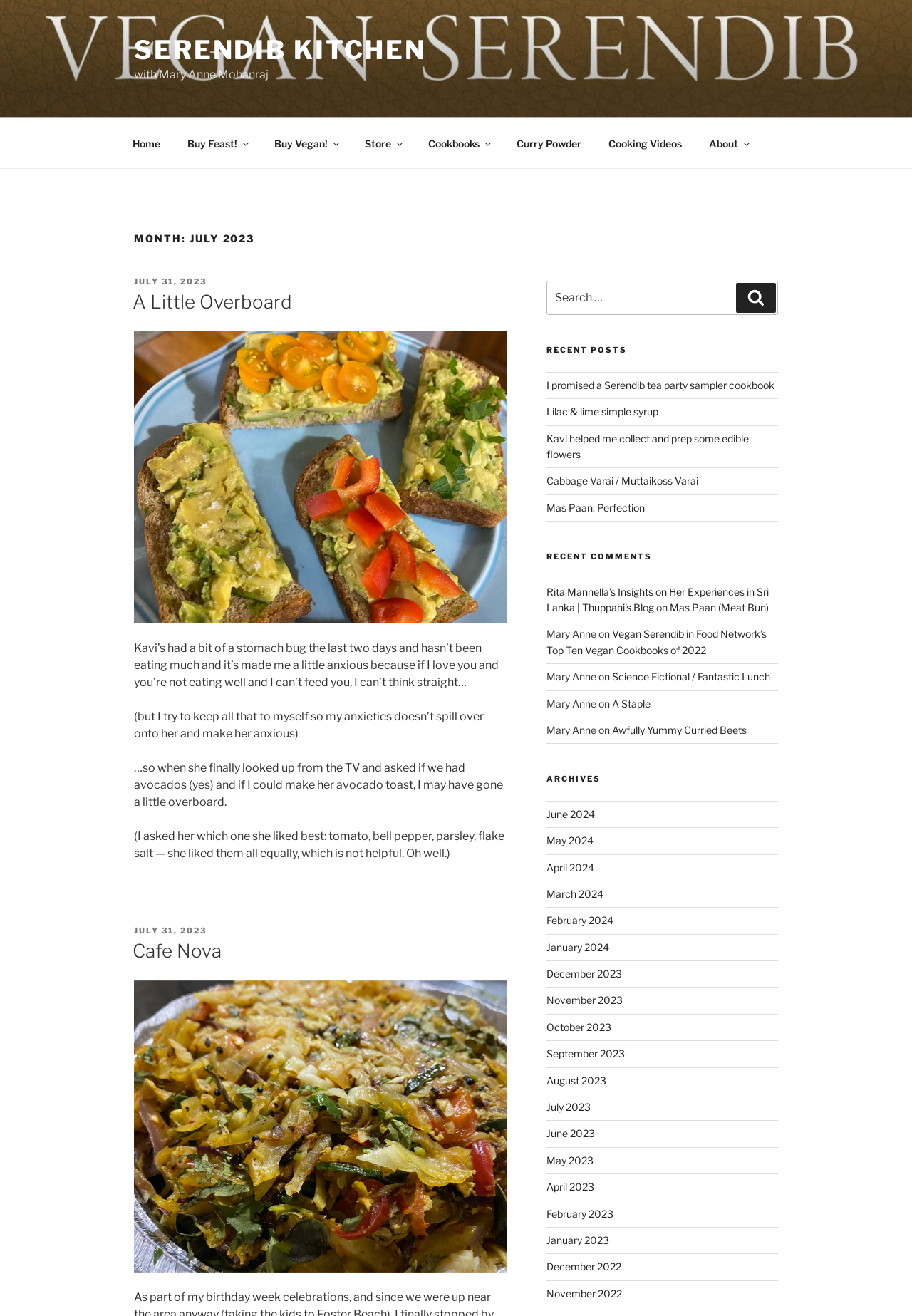What is the name of the website?
Based on the visual information, provide a detailed and comprehensive answer.

The name of the website can be found at the top of the webpage, where it says 'July 2023 – Serendib Kitchen'. This is likely the title of the webpage and the name of the website.